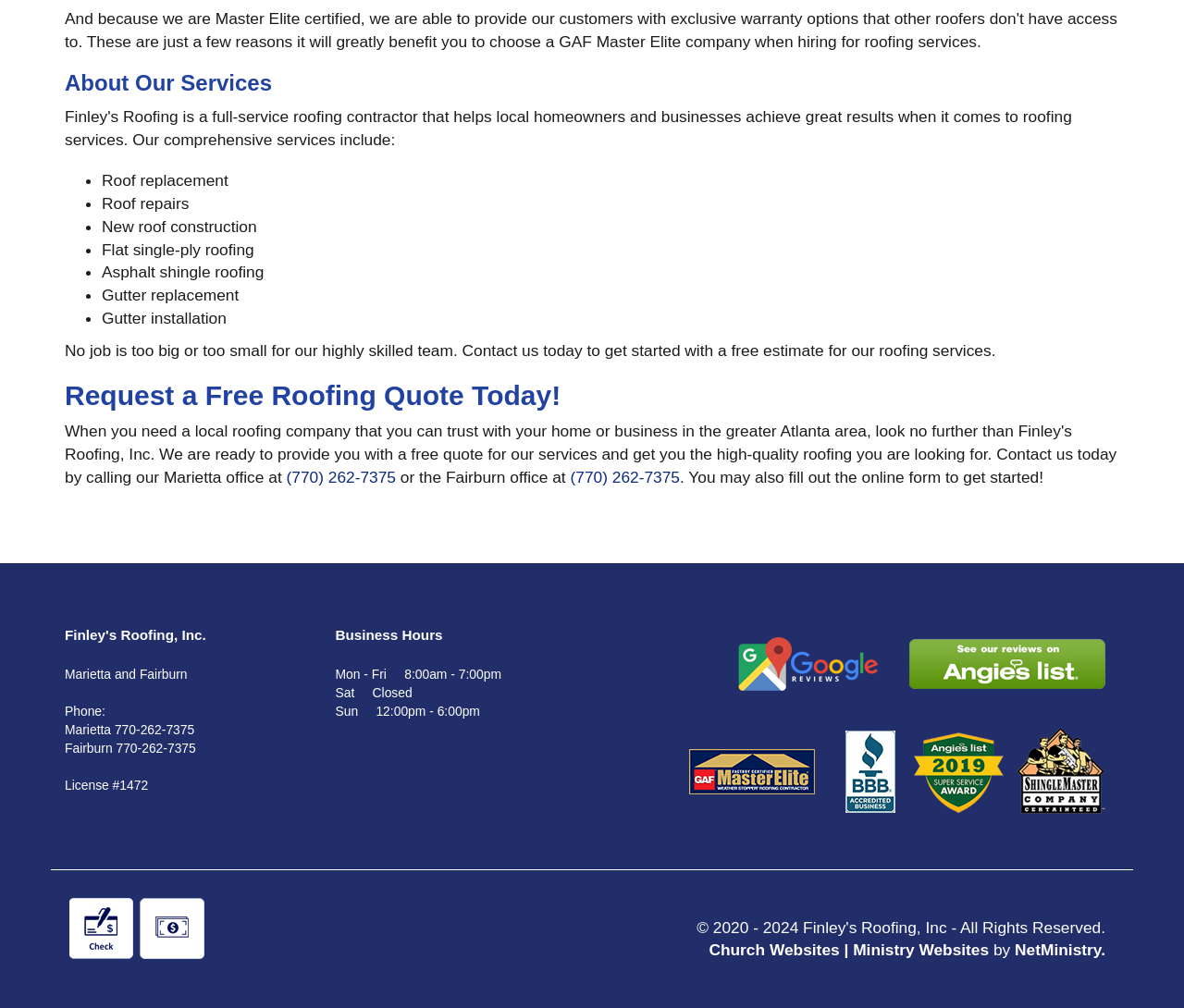What are the business hours for Finley's Roofing?
Using the image, give a concise answer in the form of a single word or short phrase.

Mon-Fri 8am-7pm, Sat Closed, Sun 12pm-6pm